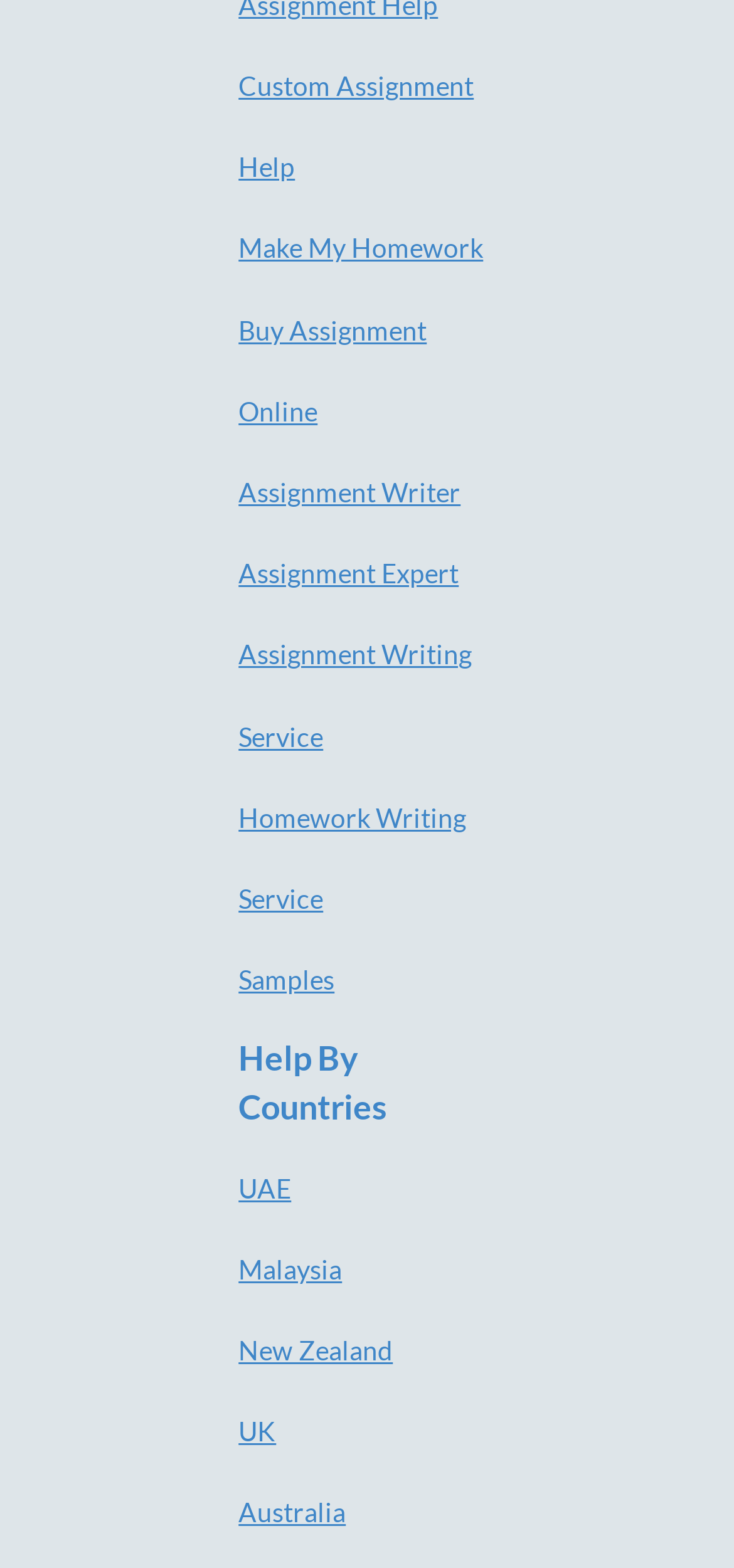Find the bounding box coordinates of the UI element according to this description: "UK".

[0.325, 0.903, 0.376, 0.923]